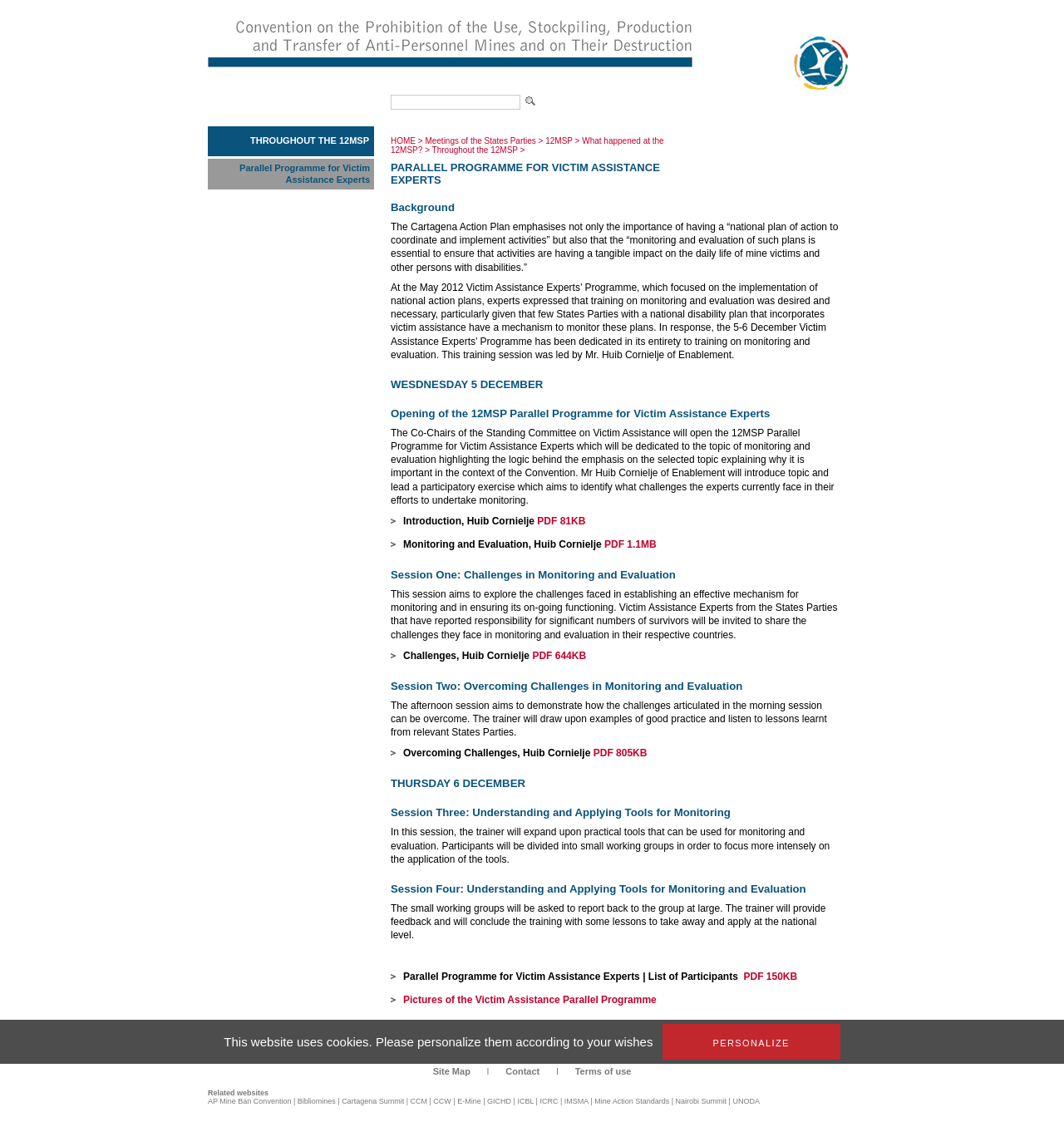What is the purpose of Session One: Challenges in Monitoring and Evaluation?
Please use the image to provide a one-word or short phrase answer.

Explore challenges in establishing an effective mechanism